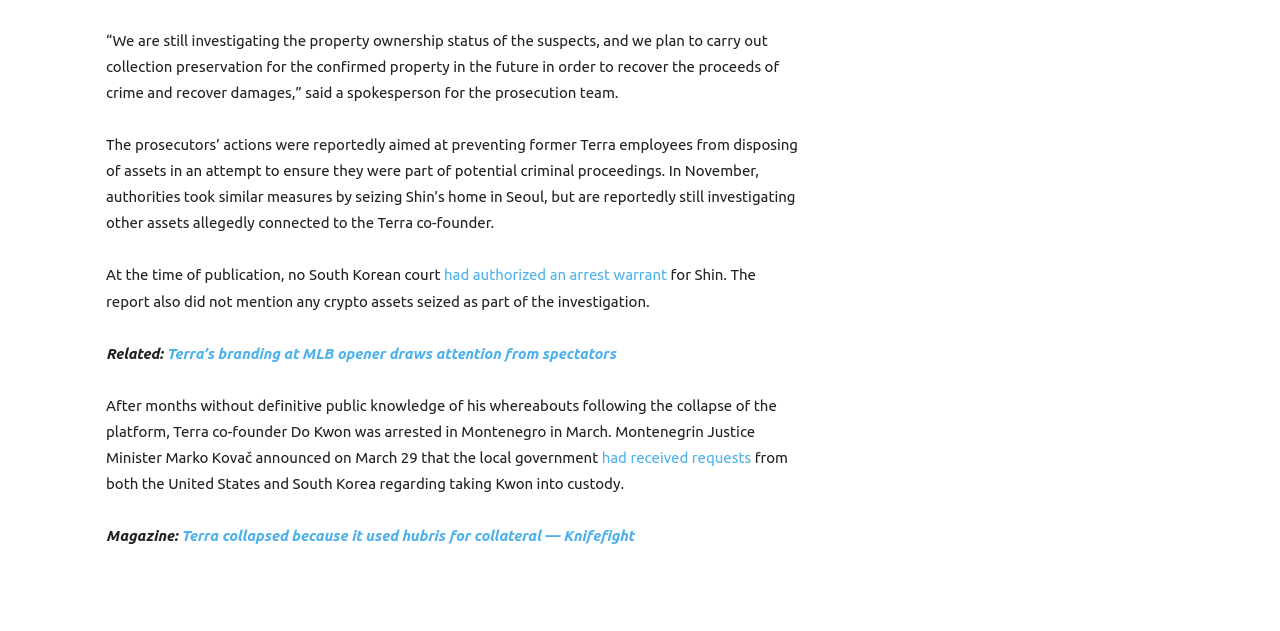Using the provided description: "Hasselblad Announce XCD 2,5/25V…", find the bounding box coordinates of the corresponding UI element. The output should be four float numbers between 0 and 1, in the format [left, top, right, bottom].

None